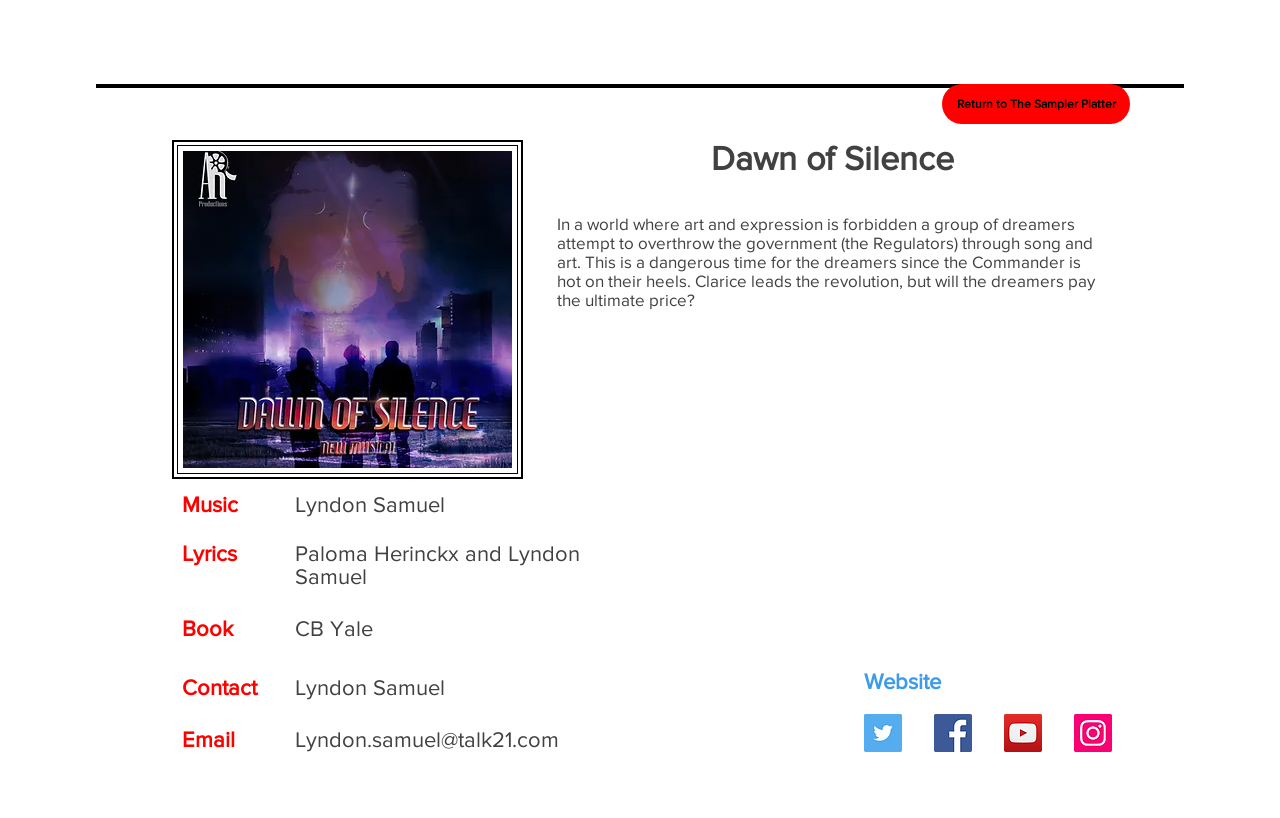Who wrote the music for Dawn of Silence?
Refer to the screenshot and deliver a thorough answer to the question presented.

The music credits can be found in the section below the image, where it says 'Music' and then lists 'Lyndon Samuel' as the composer.